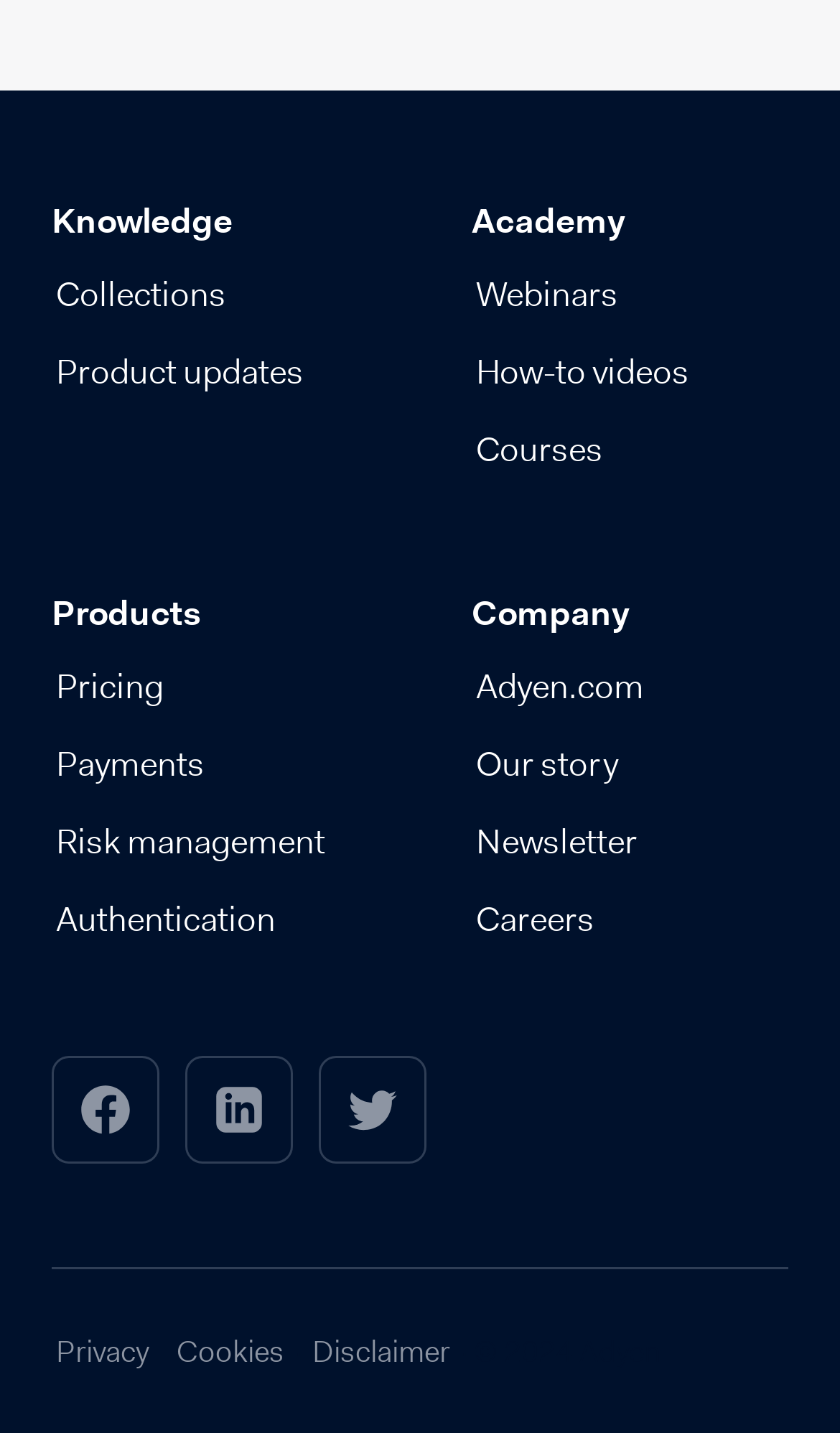Please locate the UI element described by "Collections" and provide its bounding box coordinates.

[0.062, 0.183, 0.274, 0.228]